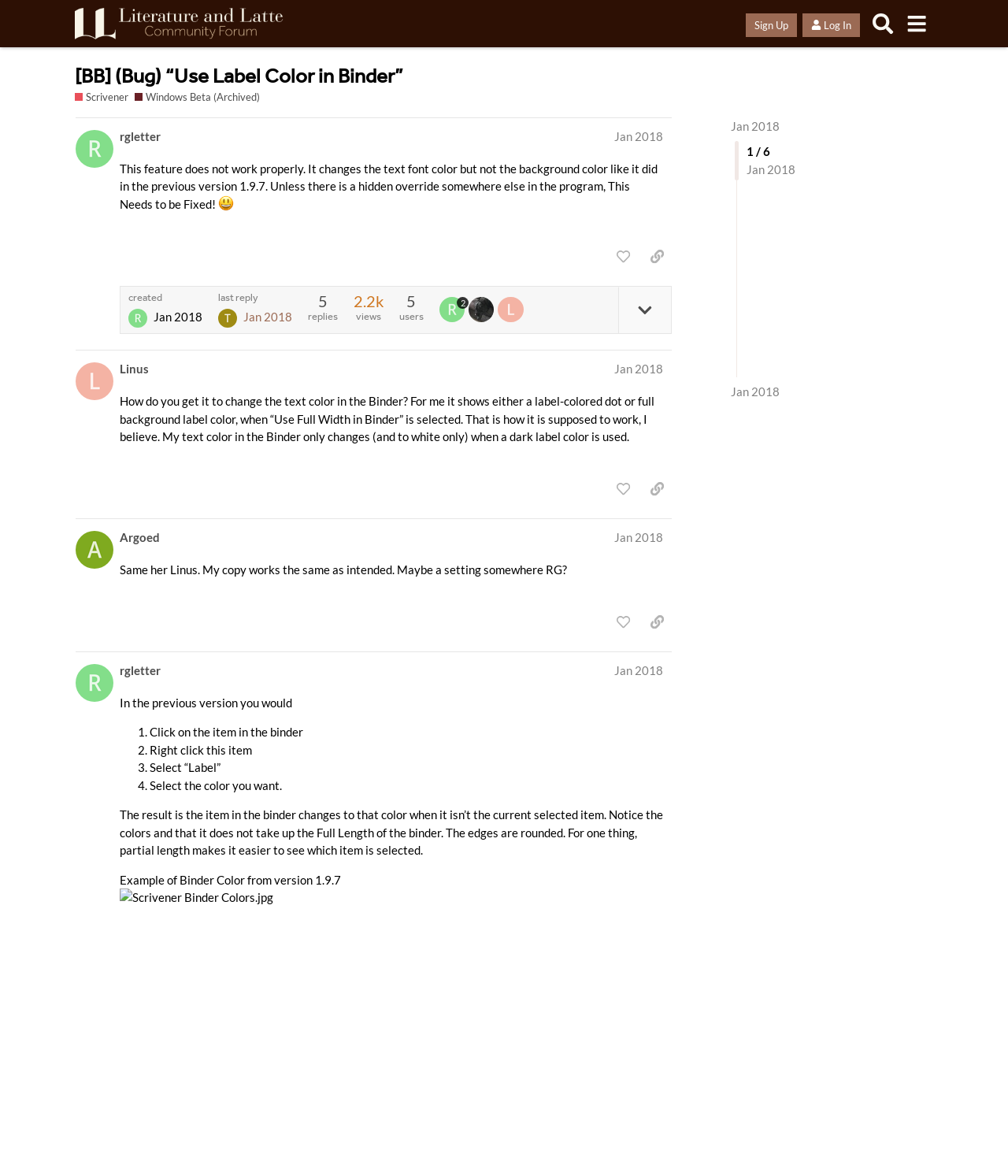What is the principal heading displayed on the webpage?

[BB] (Bug) “Use Label Color in Binder”